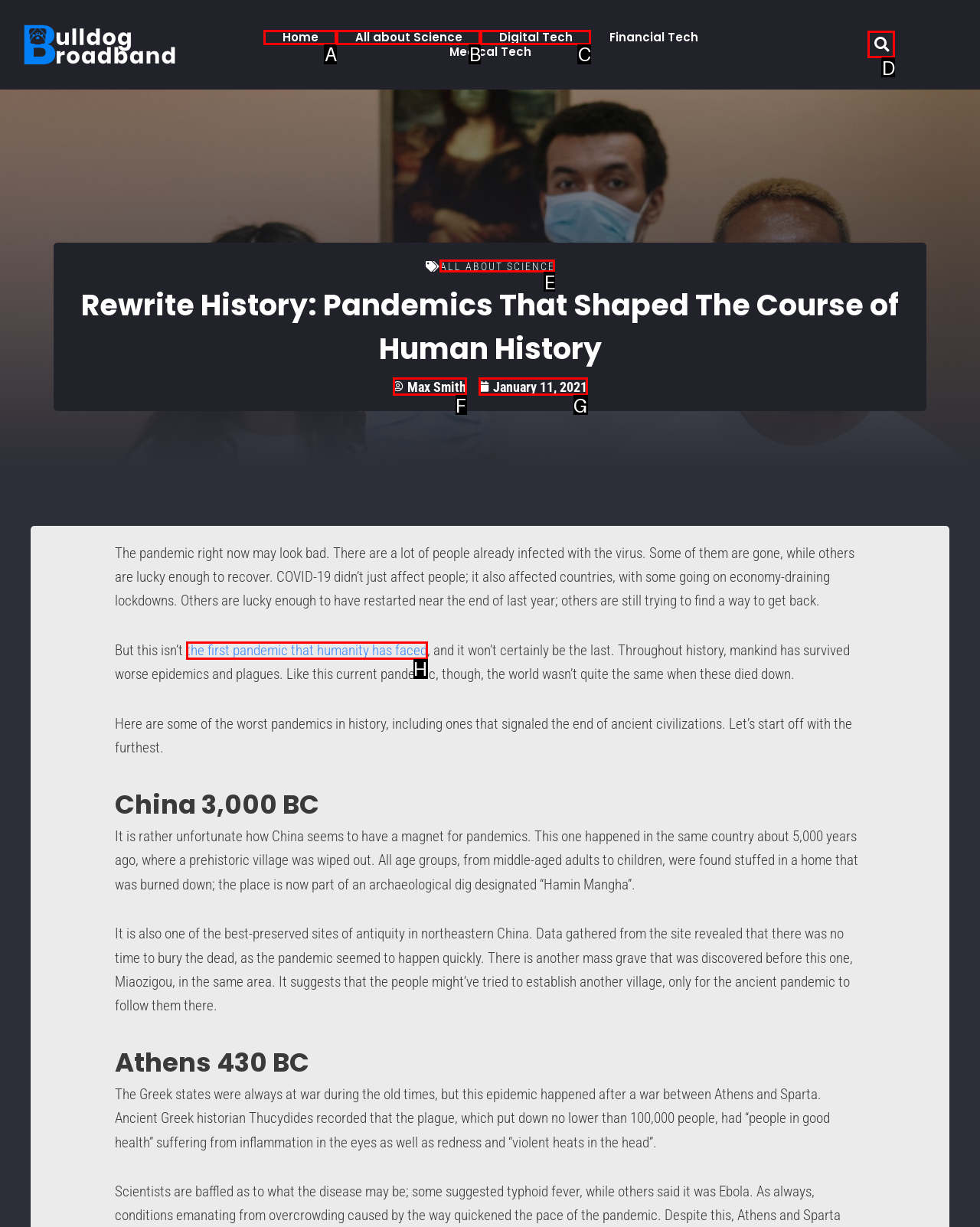Given the description: Digital Tech, pick the option that matches best and answer with the corresponding letter directly.

C